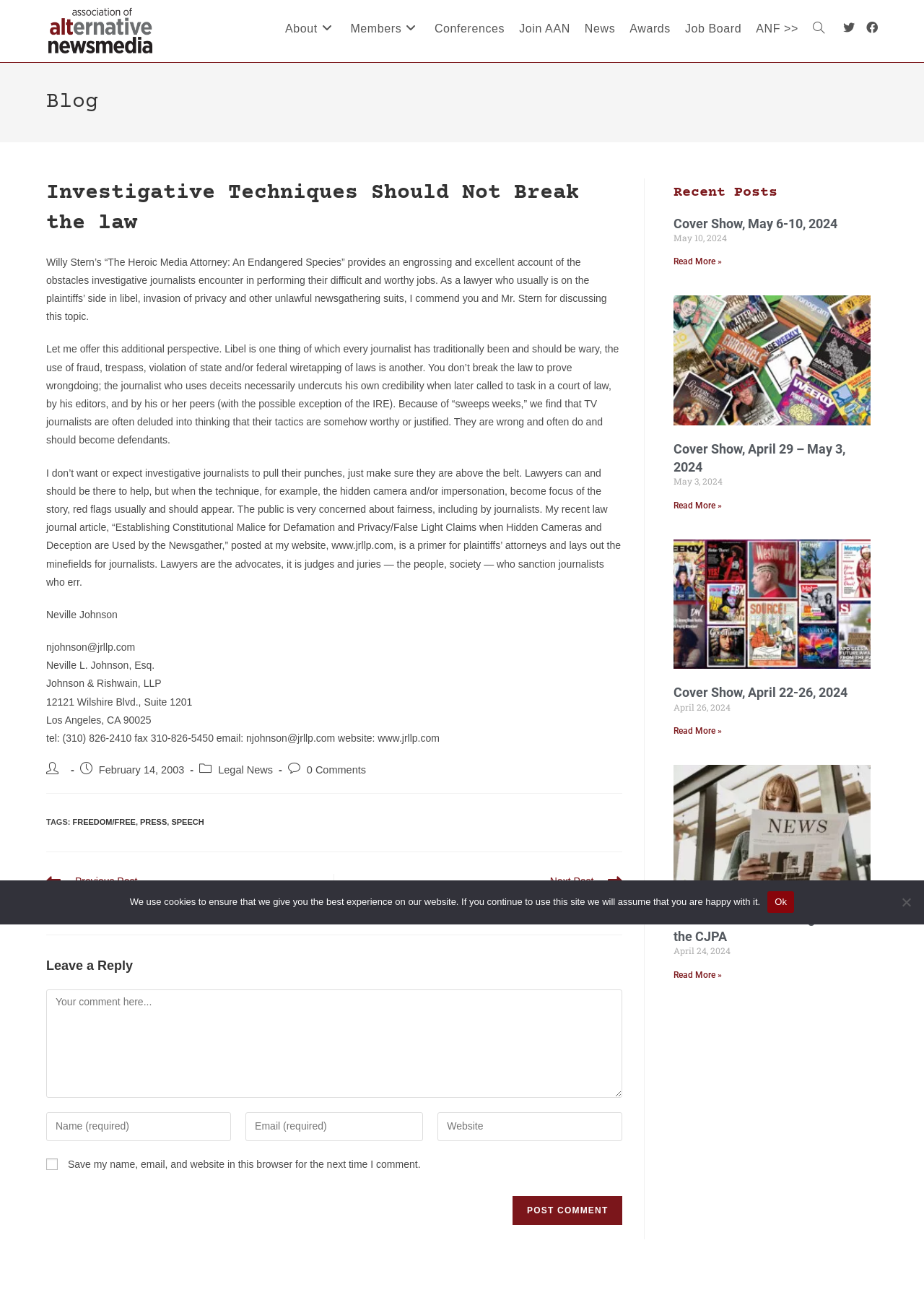Identify the bounding box coordinates for the region of the element that should be clicked to carry out the instruction: "Click the 'About' link". The bounding box coordinates should be four float numbers between 0 and 1, i.e., [left, top, right, bottom].

[0.301, 0.0, 0.371, 0.044]